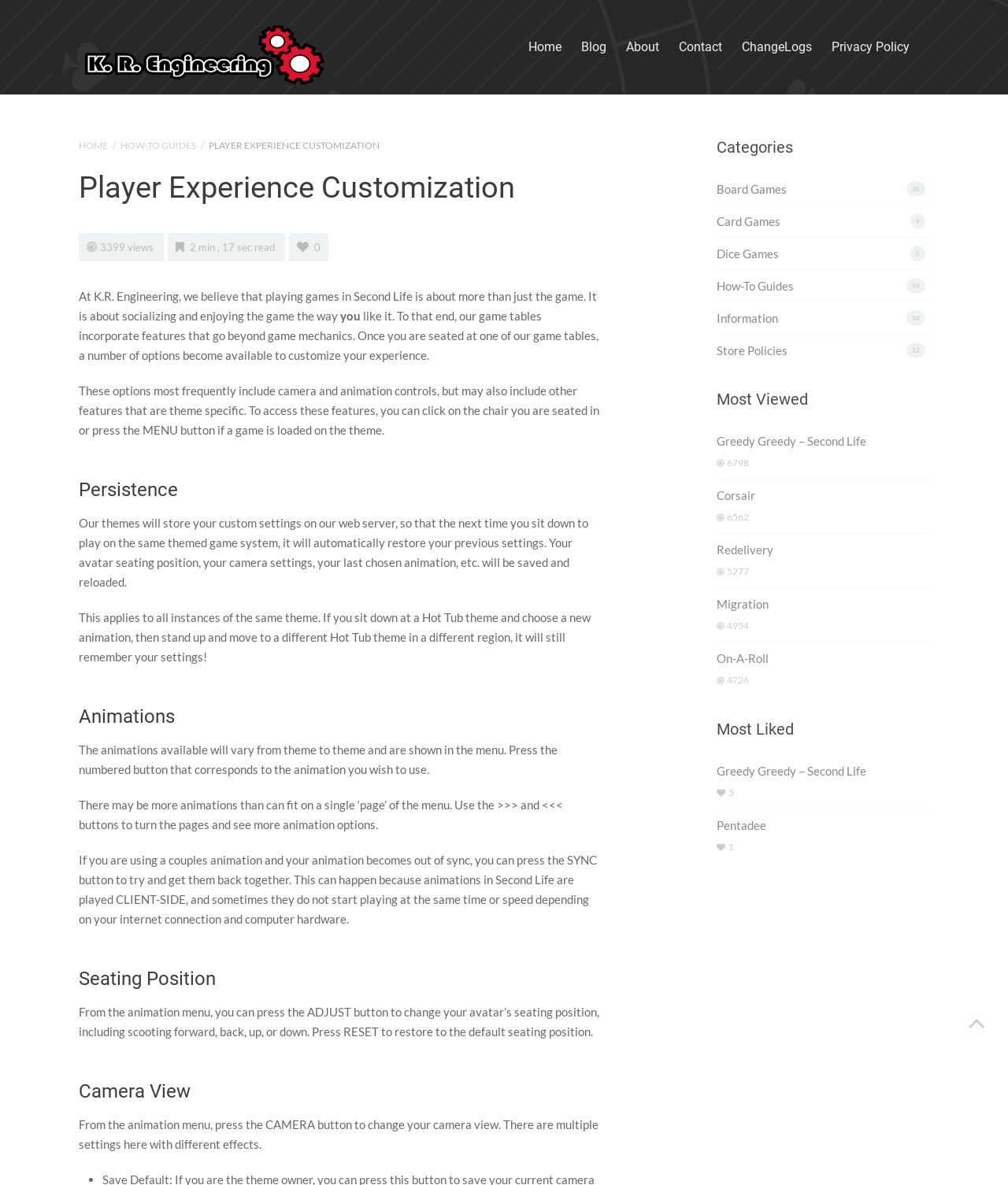Please identify the bounding box coordinates of the clickable area that will allow you to execute the instruction: "Read the 'Player Experience Customization' heading".

[0.078, 0.143, 0.598, 0.174]